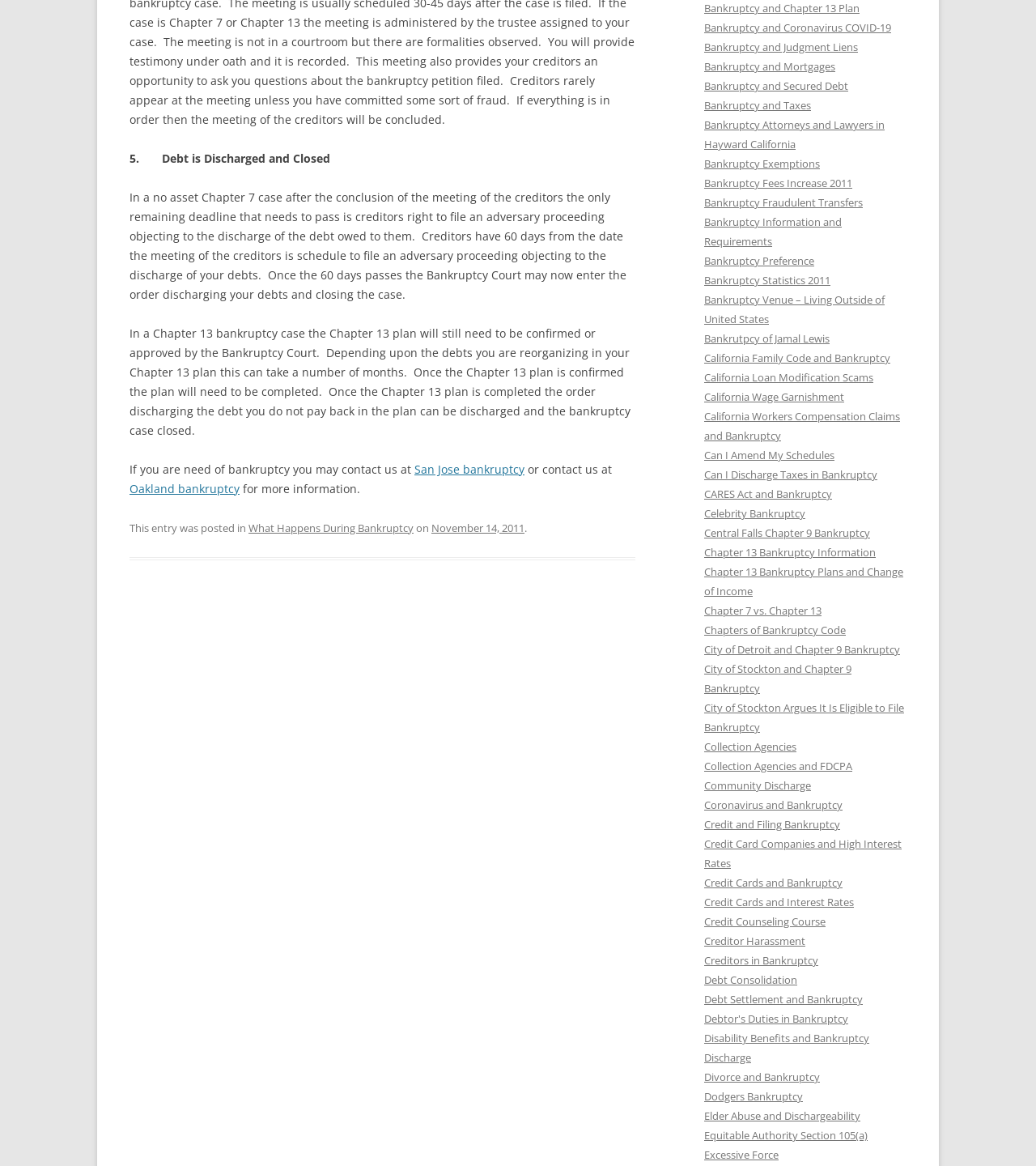Give a short answer using one word or phrase for the question:
What is the topic of the webpage?

Bankruptcy